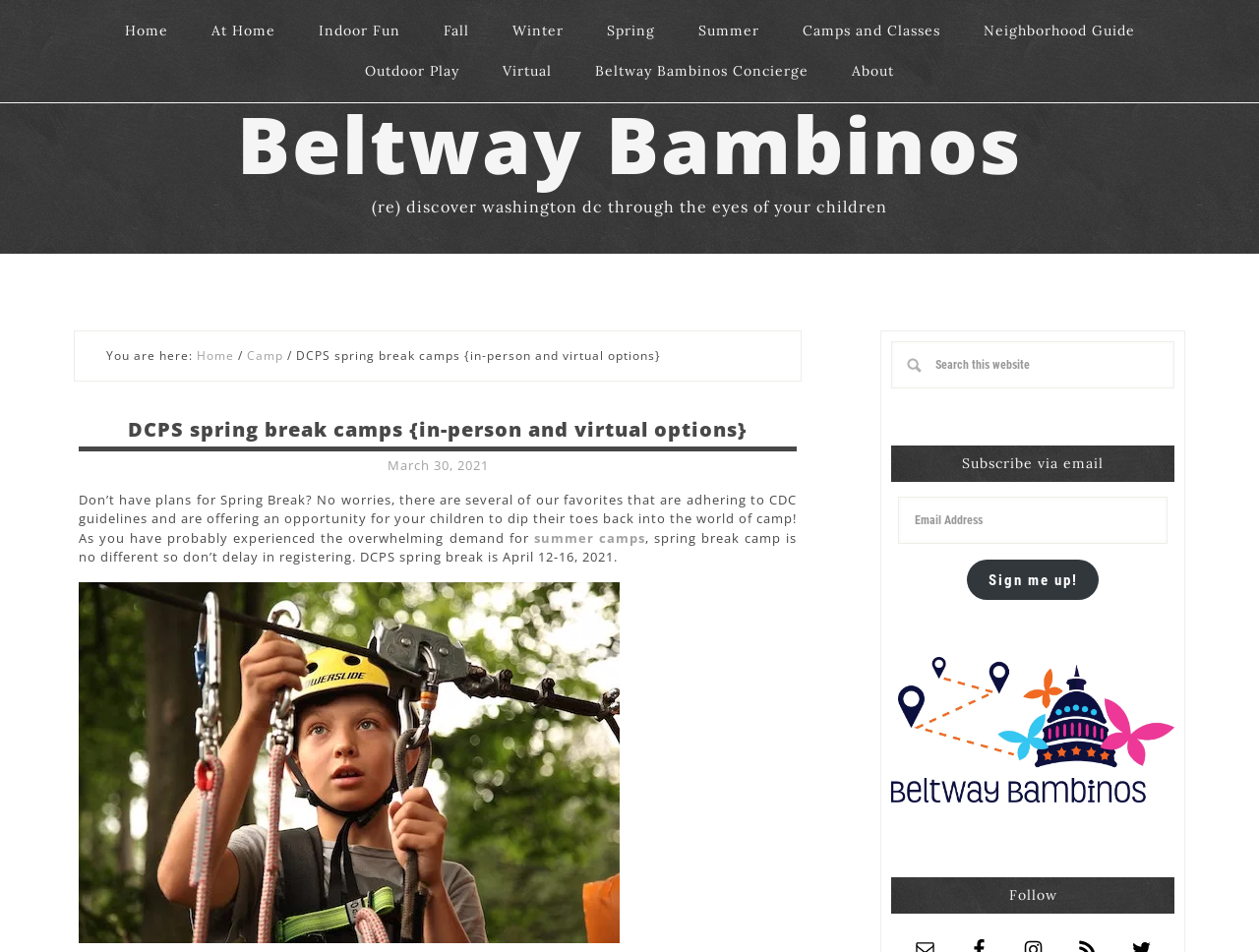Please specify the bounding box coordinates of the clickable section necessary to execute the following command: "Subscribe via email".

[0.713, 0.521, 0.927, 0.571]